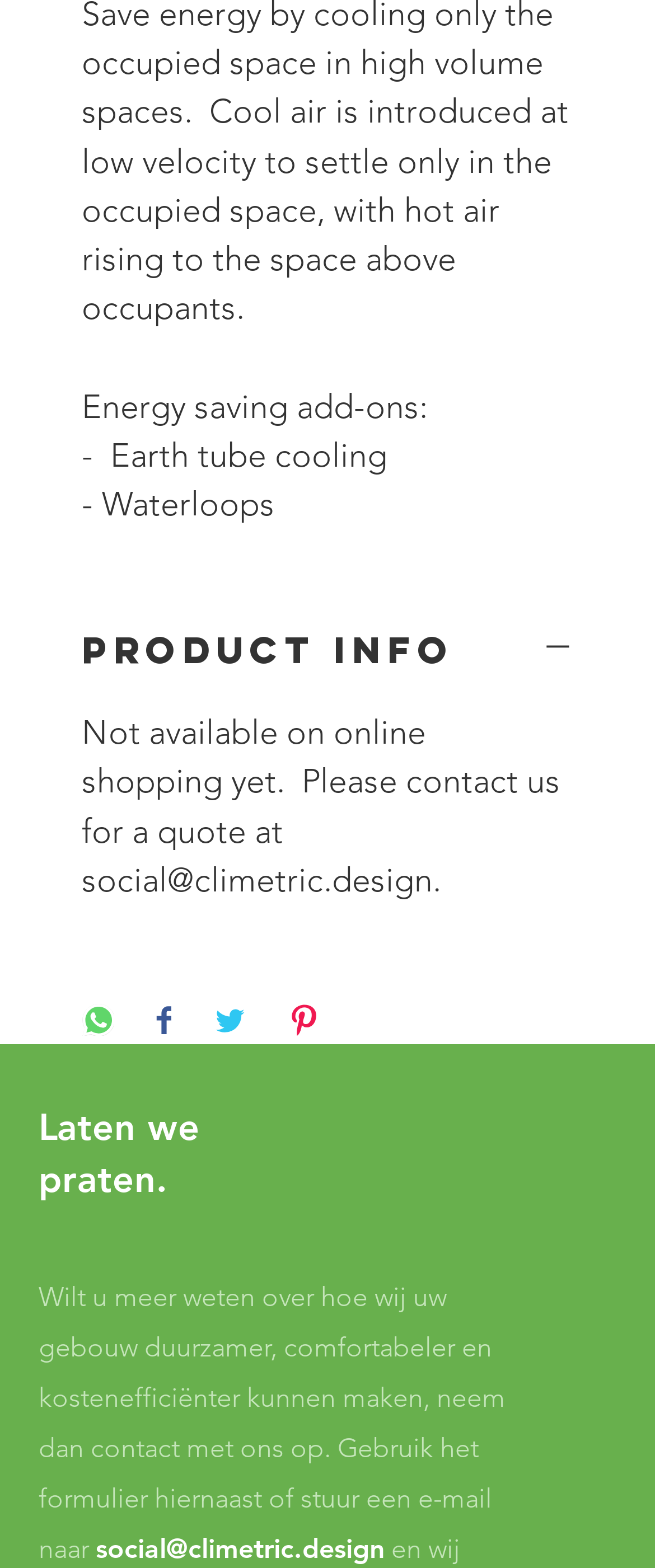What is the email address to contact for a quote?
Refer to the screenshot and deliver a thorough answer to the question presented.

The webpage mentions that the product is not available on online shopping yet and provides an email address to contact for a quote, which is 'social@climetric.design', as indicated by the link element with the OCR text 'social@climetric.design'.